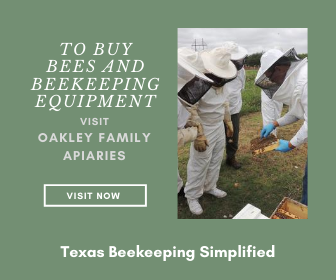What is the purpose of the image?
Using the image as a reference, answer the question in detail.

The image promotes the services of Oakley Family Apiaries, featuring a group of individuals wearing protective beekeeping suits while engaging in beekeeping activities, and the text instructs viewers to visit the apiaries for purchasing bees and beekeeping equipment, indicating that the purpose of the image is to promote the services of the apiaries.